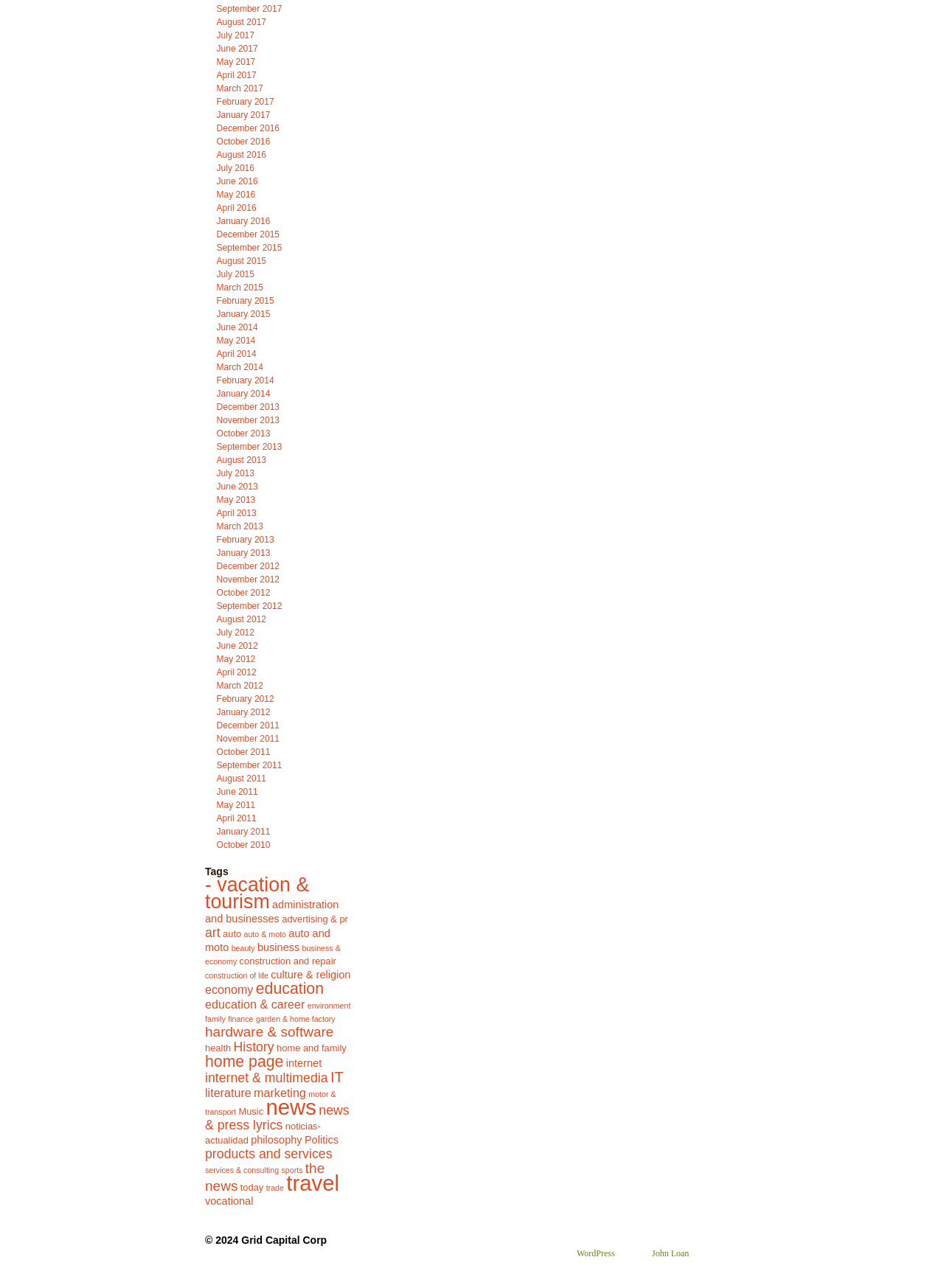Answer the question with a single word or phrase: 
What is the latest month listed in 2016?

October 2016